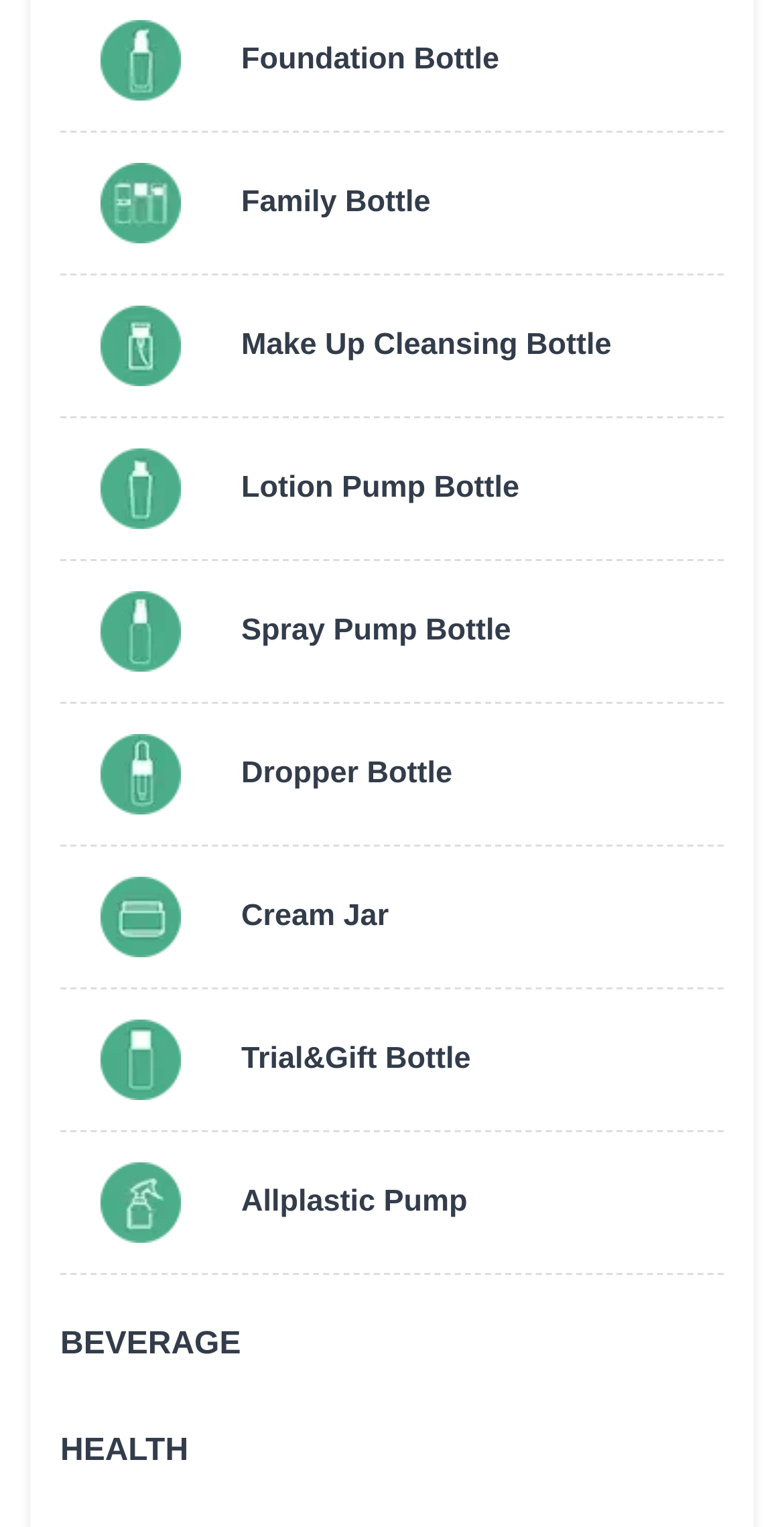Please determine the bounding box coordinates of the section I need to click to accomplish this instruction: "go to HEALTH".

[0.077, 0.924, 0.923, 0.99]